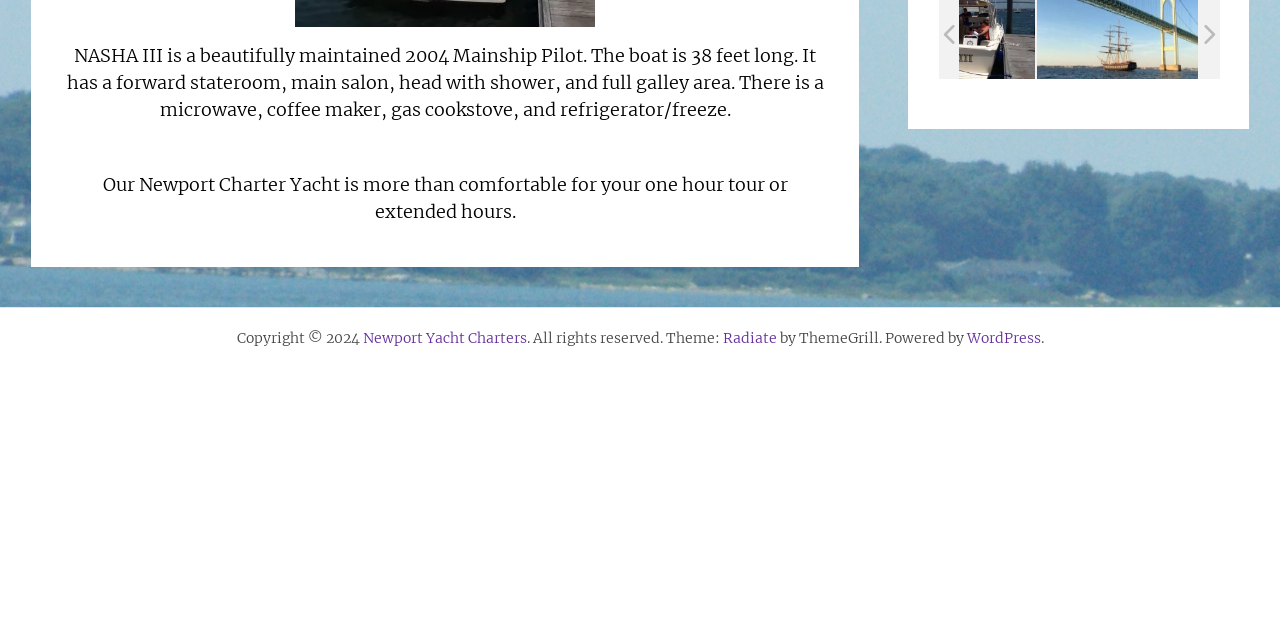Locate the bounding box of the UI element defined by this description: "deneme bonusu". The coordinates should be given as four float numbers between 0 and 1, formatted as [left, top, right, bottom].

None